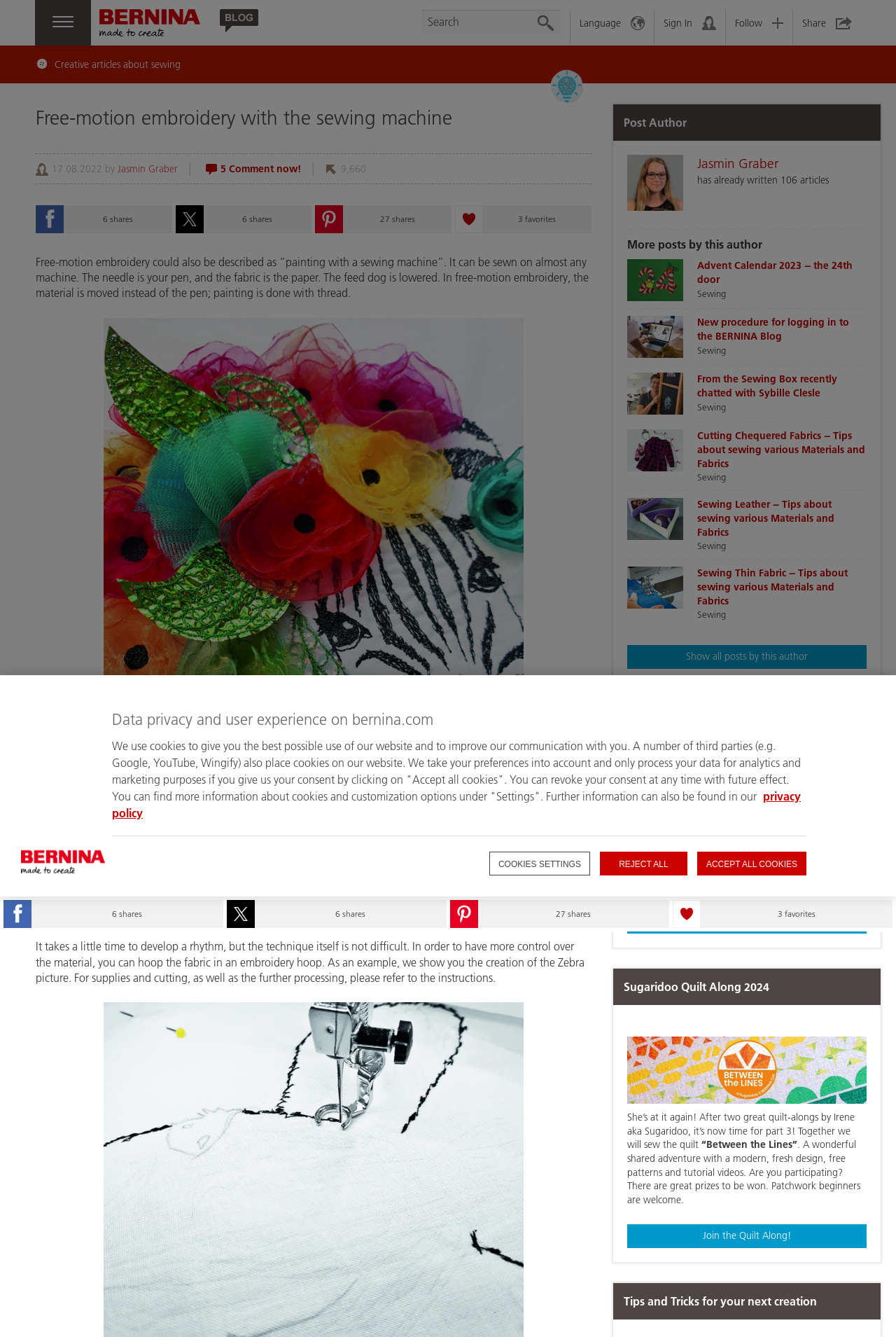Please extract the webpage's main title and generate its text content.

Free-motion embroidery with the sewing machine